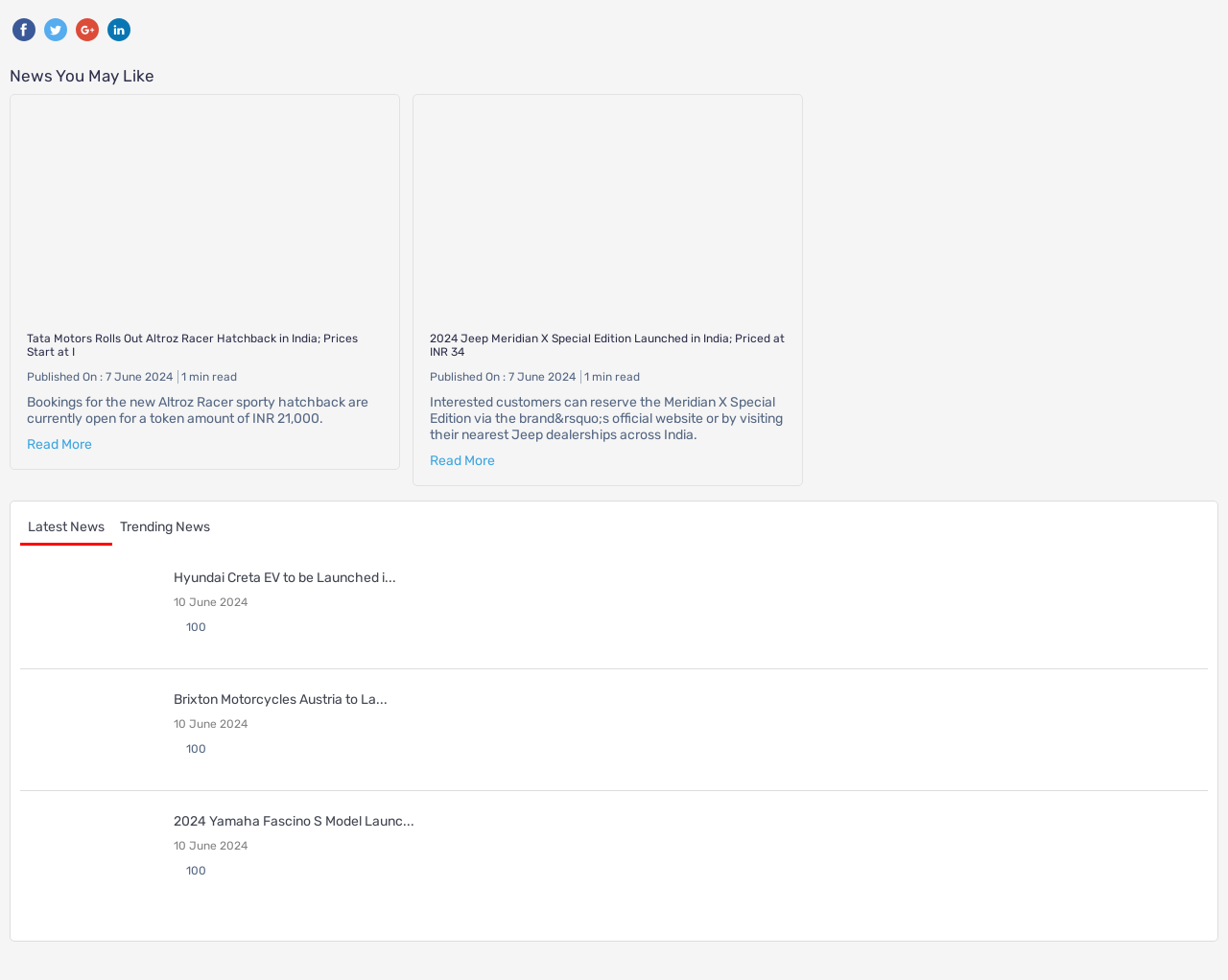Provide the bounding box coordinates of the HTML element this sentence describes: "Brixton Motorcycles Austria to La...". The bounding box coordinates consist of four float numbers between 0 and 1, i.e., [left, top, right, bottom].

[0.141, 0.706, 0.316, 0.722]